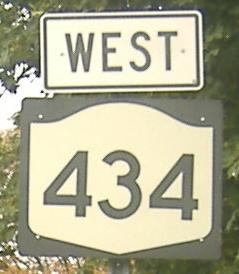Answer succinctly with a single word or phrase:
What is the number on the shield of the roadside sign?

434